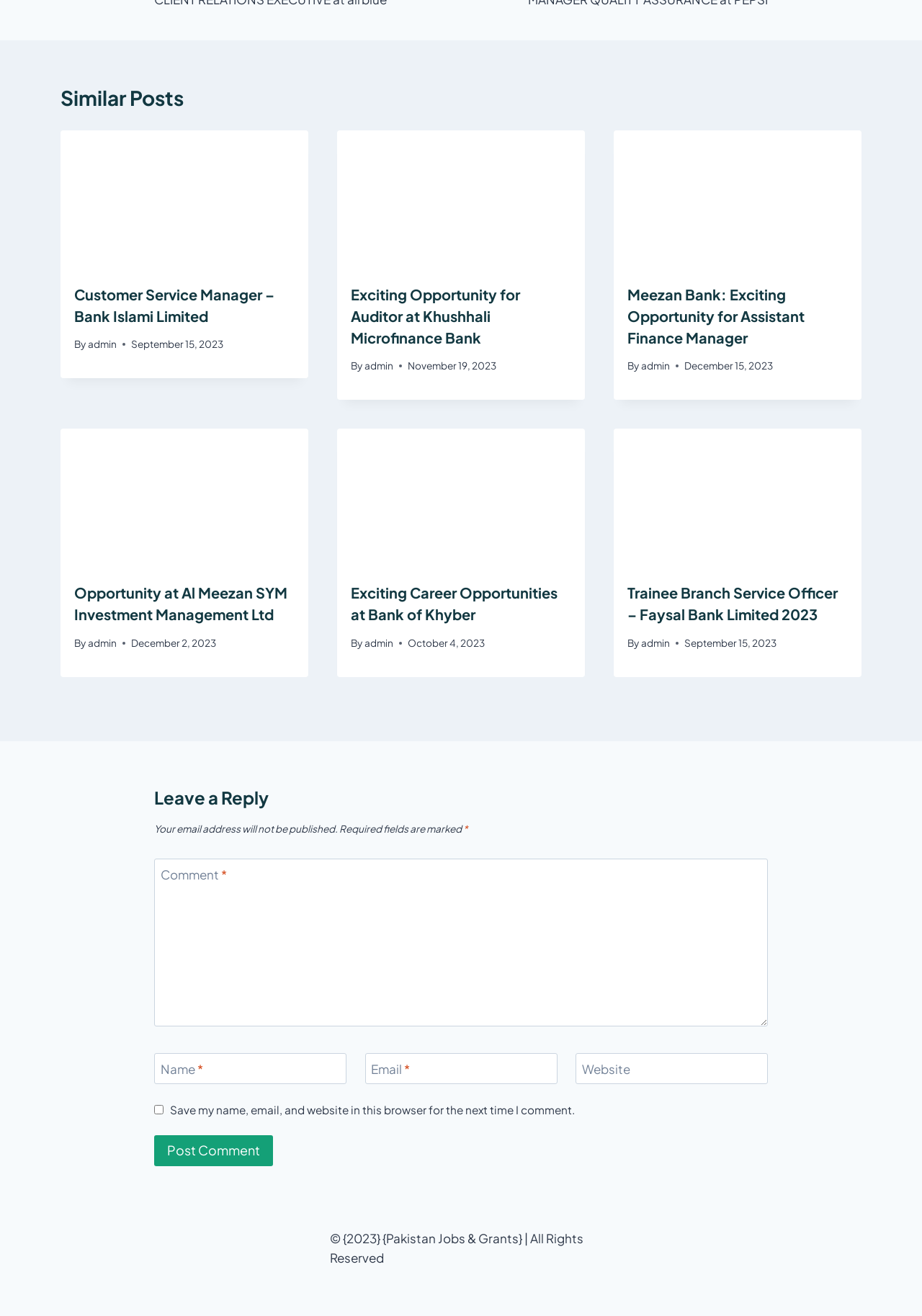Find and indicate the bounding box coordinates of the region you should select to follow the given instruction: "View the 'Exciting Opportunity for Auditor at Khushhali Microfinance Bank' article".

[0.366, 0.099, 0.634, 0.205]